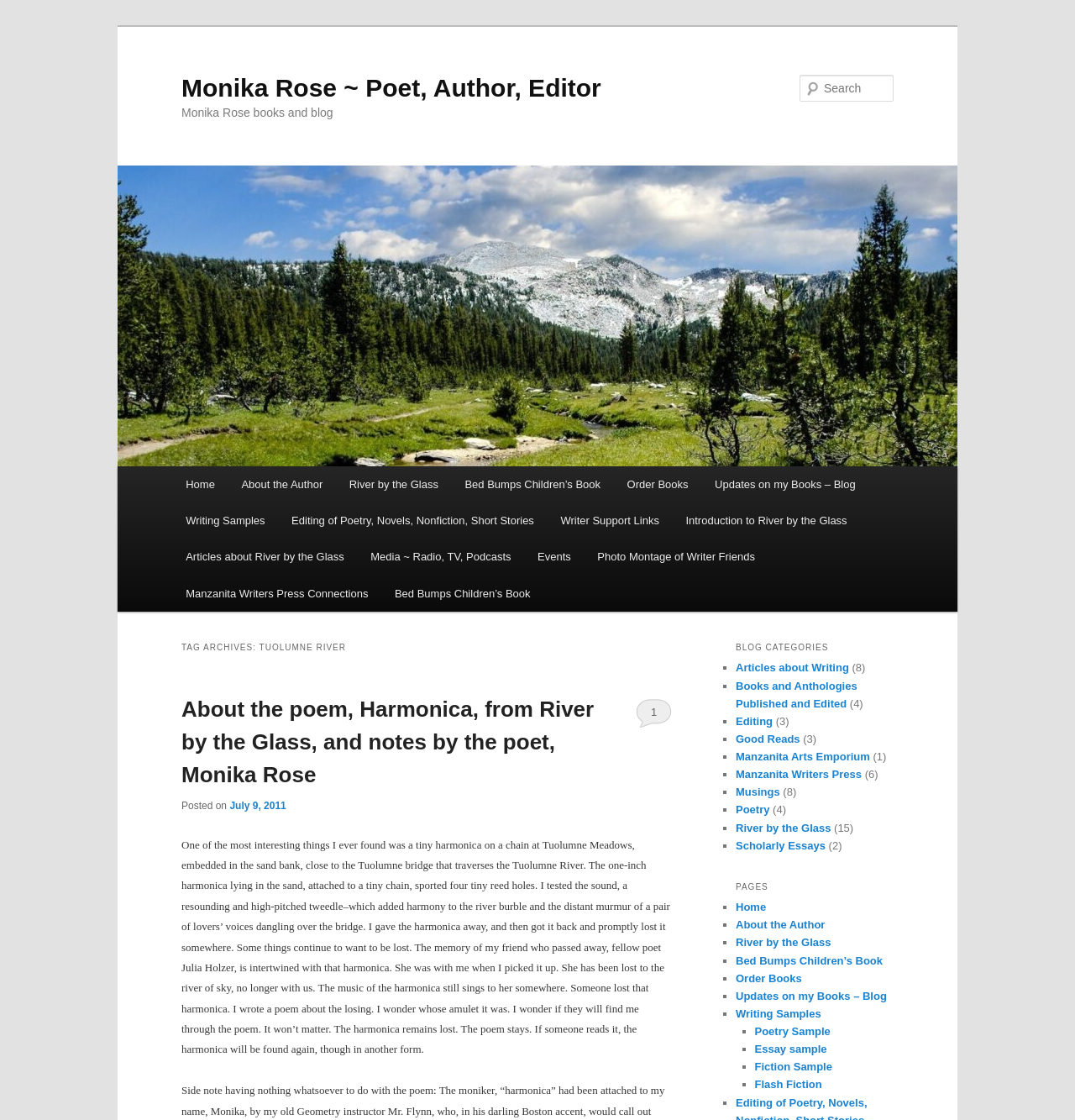Provide an in-depth caption for the contents of the webpage.

The webpage is about Monika Rose, a poet, author, and editor. At the top, there are two links to skip to primary and secondary content. Below that, there is a heading with Monika Rose's name and a link to her website. Next to it, there is an image of Monika Rose.

On the left side, there is a menu with links to various pages, including Home, About the Author, River by the Glass, Bed Bumps Children's Book, Order Books, and Updates on my Books – Blog. Below the menu, there is a search bar with a textbox and a search button.

The main content of the page is a blog post about a poem called "Harmonica" from the book "River by the Glass". The post includes a heading, a link to the poem, and a long paragraph of text describing the inspiration behind the poem. The text is about finding a tiny harmonica on a chain at Tuolumne Meadows and the memories associated with it.

On the right side, there is a section with blog categories, including Articles about Writing, Books and Anthologies Published and Edited, Editing, Good Reads, Manzanita Arts Emporium, Manzanita Writers Press, Musings, Poetry, River by the Glass, and Scholarly Essays. Each category has a link and a number in parentheses indicating the number of posts in that category.

Below the blog categories, there is a section with pages, including Home, About the Author, River by the Glass, Bed Bumps Children's Book, Order Books, and Updates on my Books – Blog. Each page has a link and a bullet point marker.